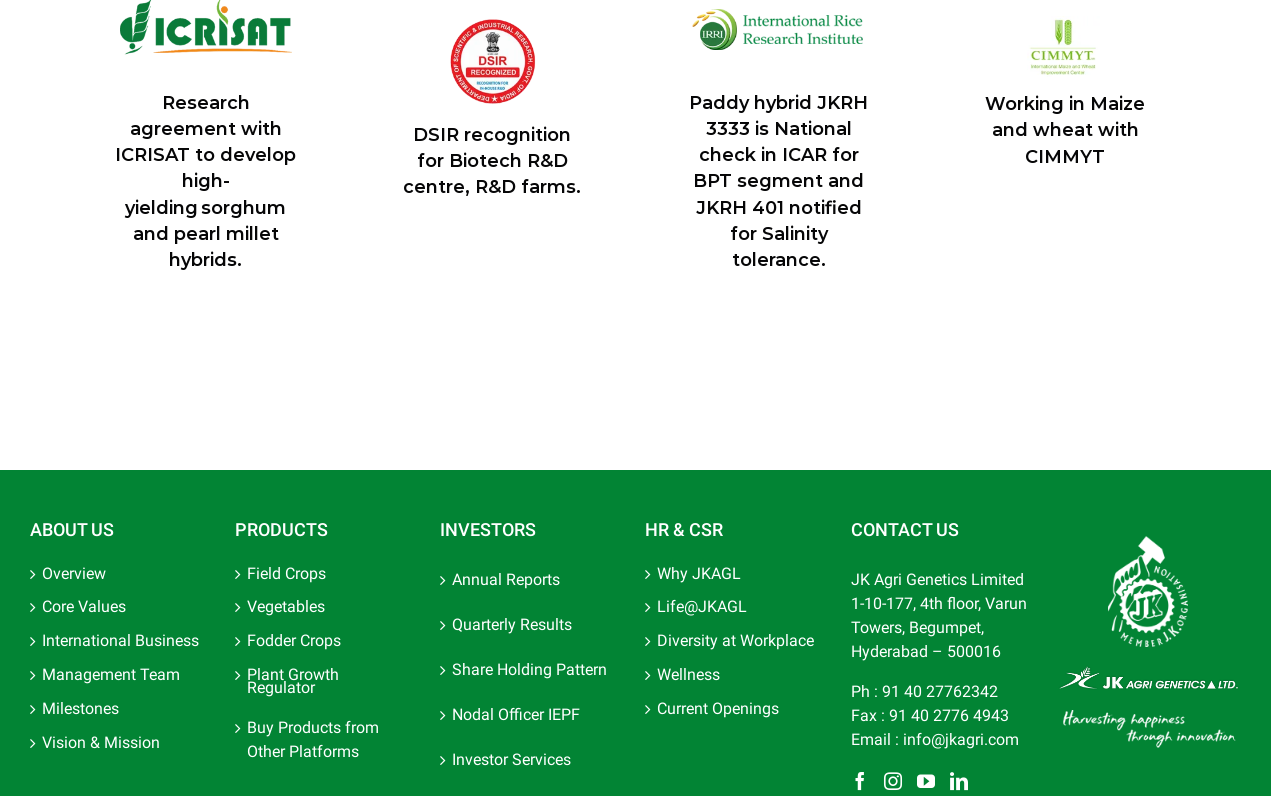Using the given element description, provide the bounding box coordinates (top-left x, top-left y, bottom-right x, bottom-right y) for the corresponding UI element in the screenshot: Photodynamic laser therapy

None